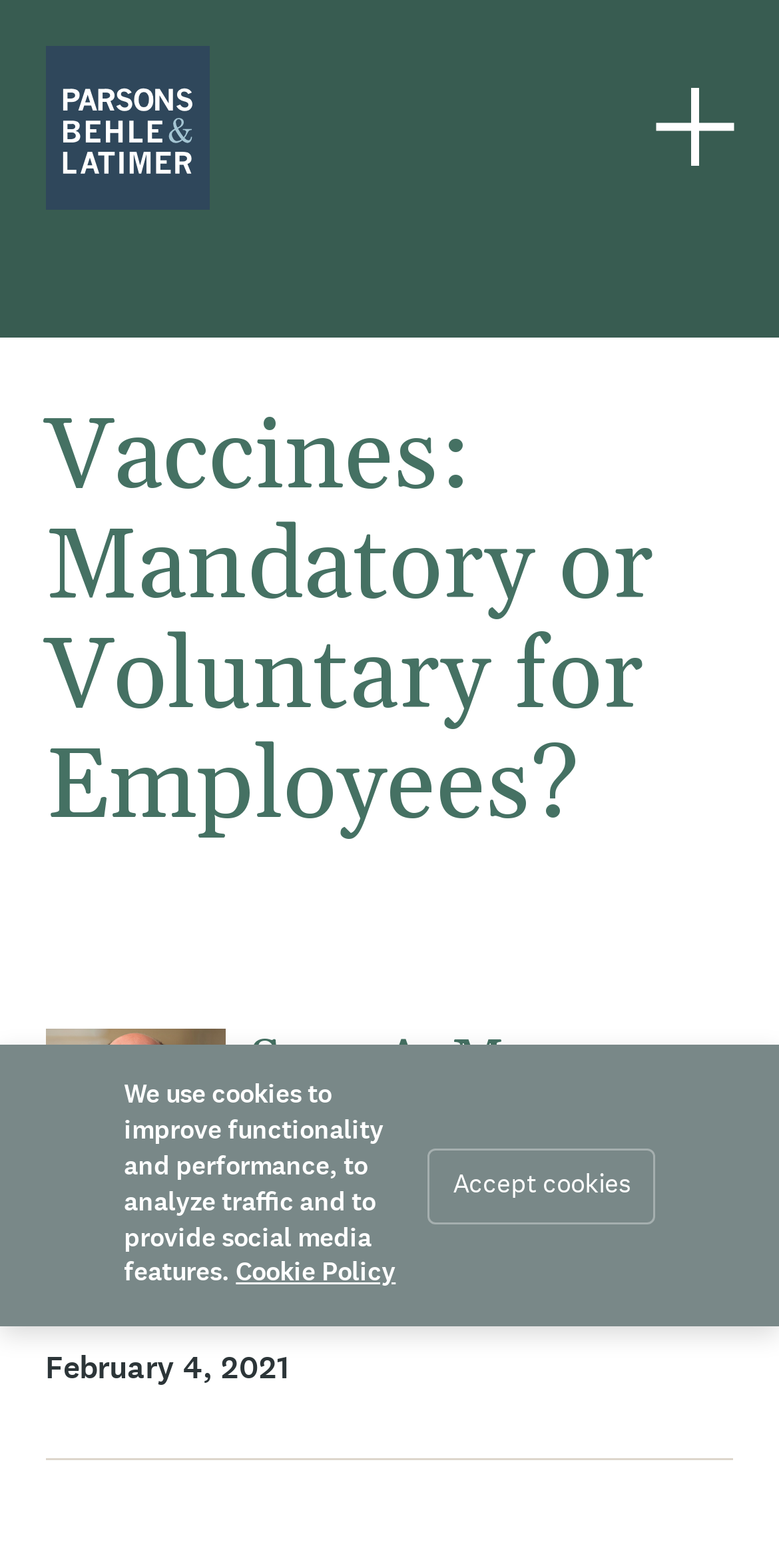Give a one-word or short phrase answer to the question: 
What is the purpose of the button at the top right?

Unknown